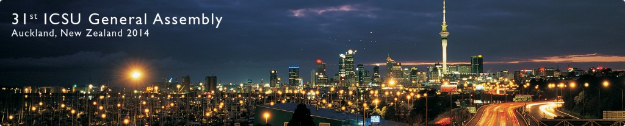What is the iconic landmark featured in the image? Please answer the question using a single word or phrase based on the image.

Sky Tower